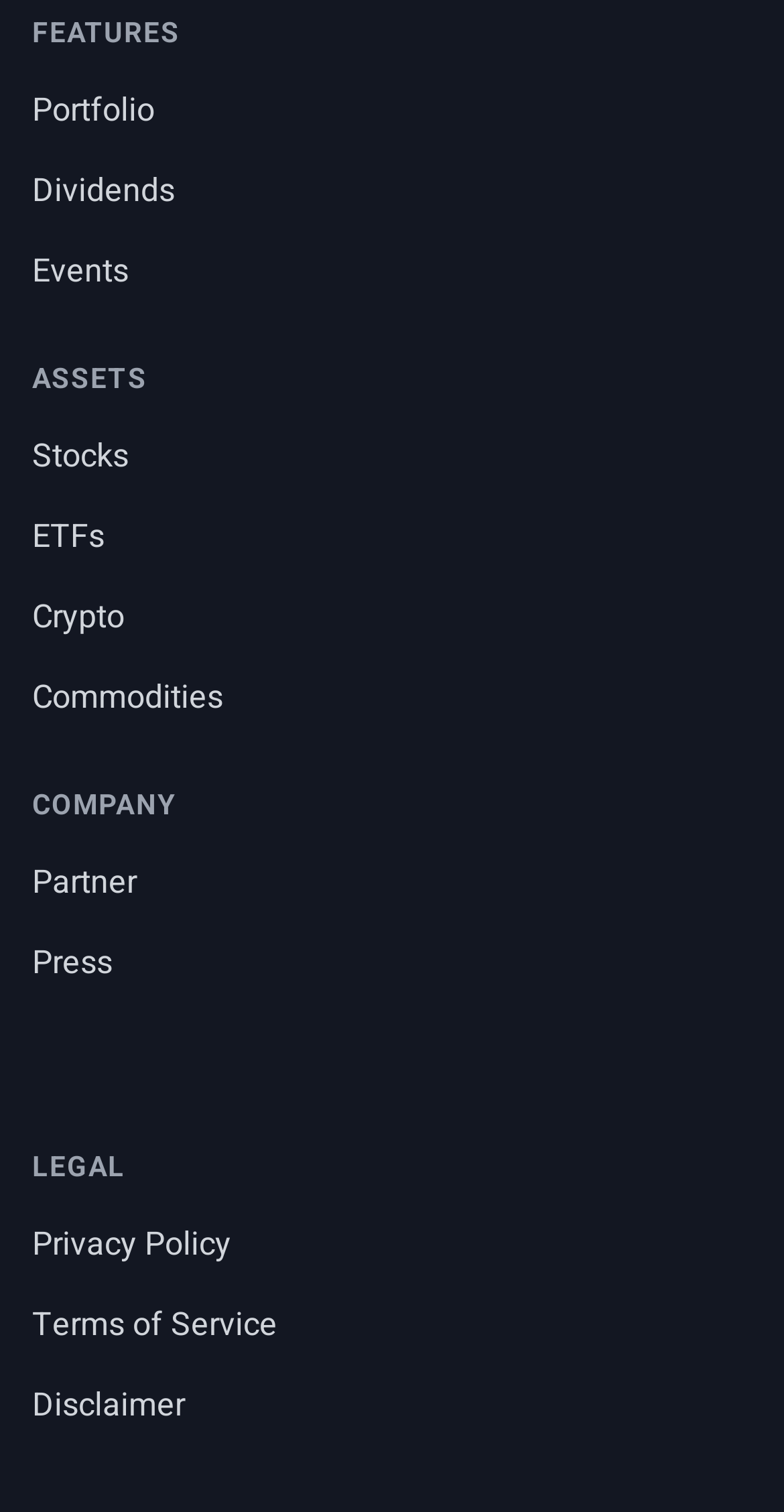Determine the bounding box coordinates of the section to be clicked to follow the instruction: "Explore stocks". The coordinates should be given as four float numbers between 0 and 1, formatted as [left, top, right, bottom].

[0.041, 0.286, 0.164, 0.318]